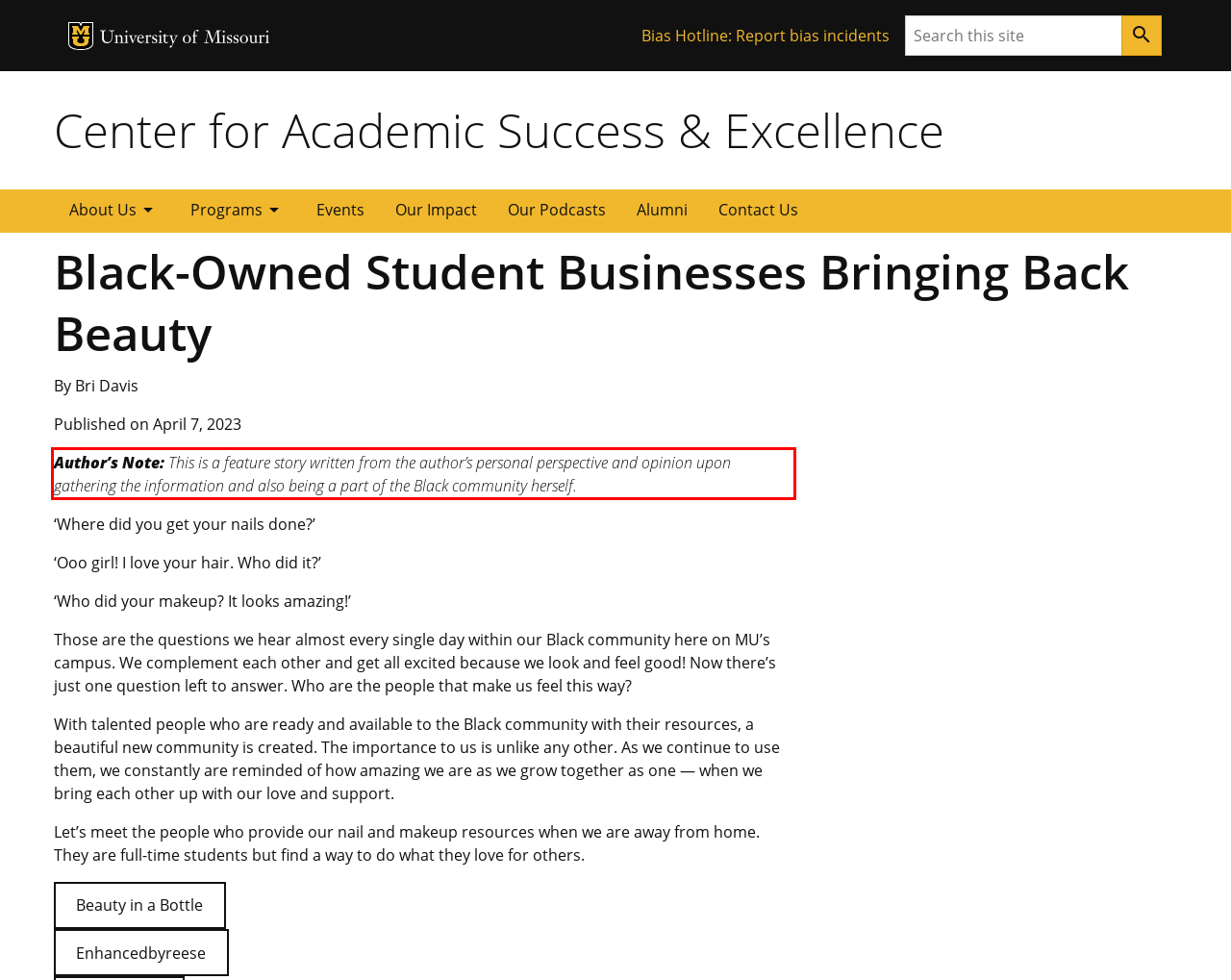Given a screenshot of a webpage with a red bounding box, extract the text content from the UI element inside the red bounding box.

Author’s Note: This is a feature story written from the author’s personal perspective and opinion upon gathering the information and also being a part of the Black community herself.